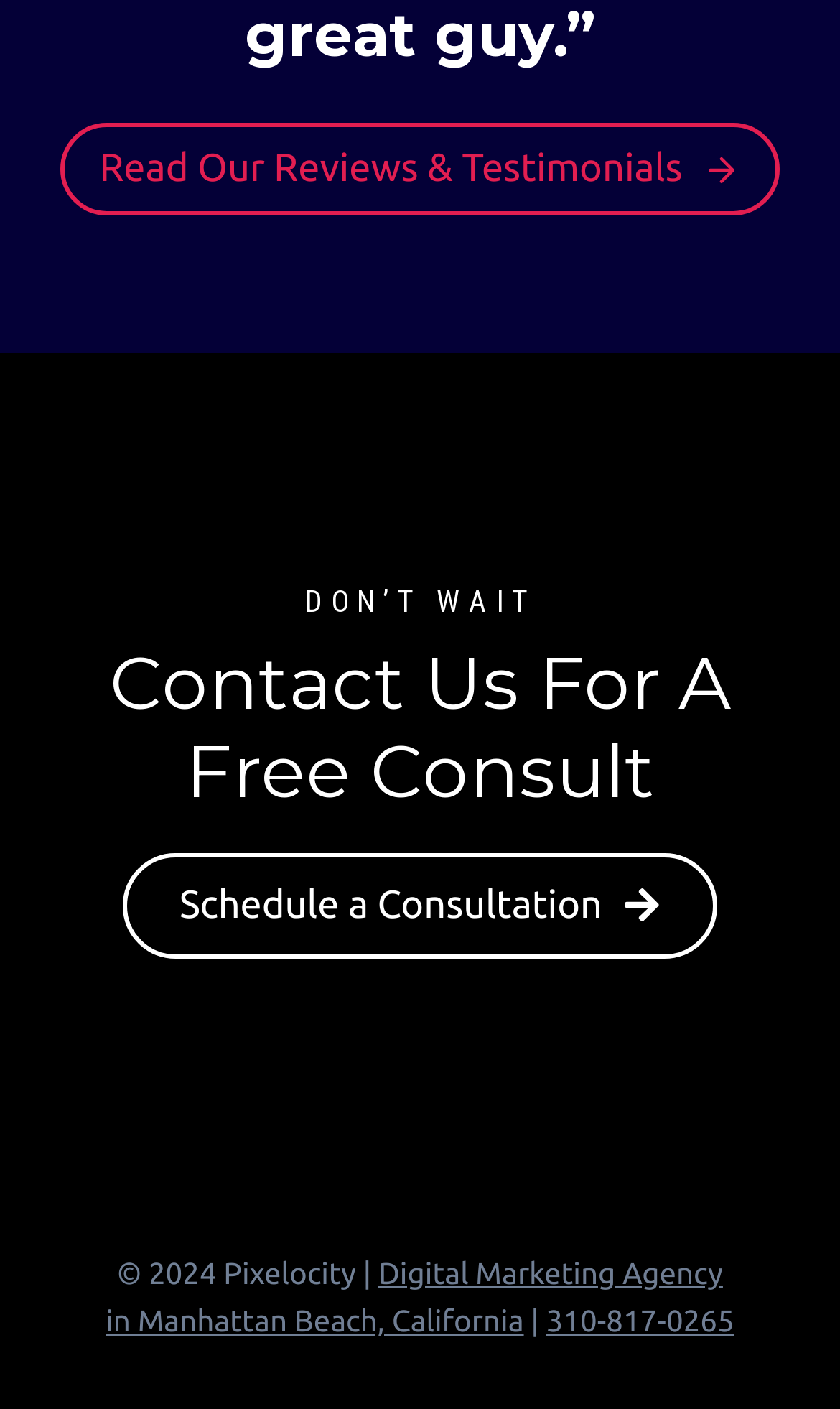Answer the question in a single word or phrase:
How many links are there at the bottom of the webpage?

3